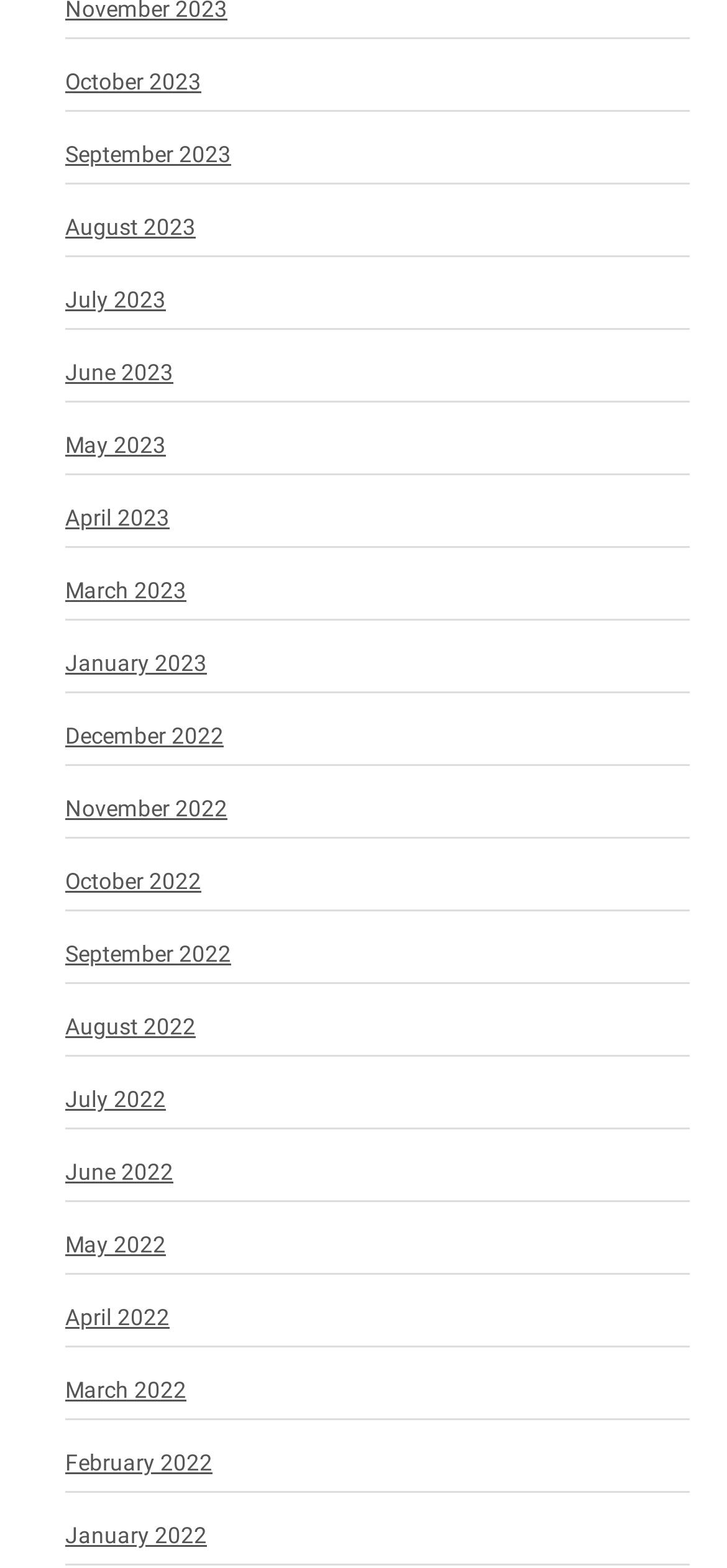Please identify the bounding box coordinates of the clickable element to fulfill the following instruction: "view January 2022". The coordinates should be four float numbers between 0 and 1, i.e., [left, top, right, bottom].

[0.09, 0.969, 0.285, 0.99]